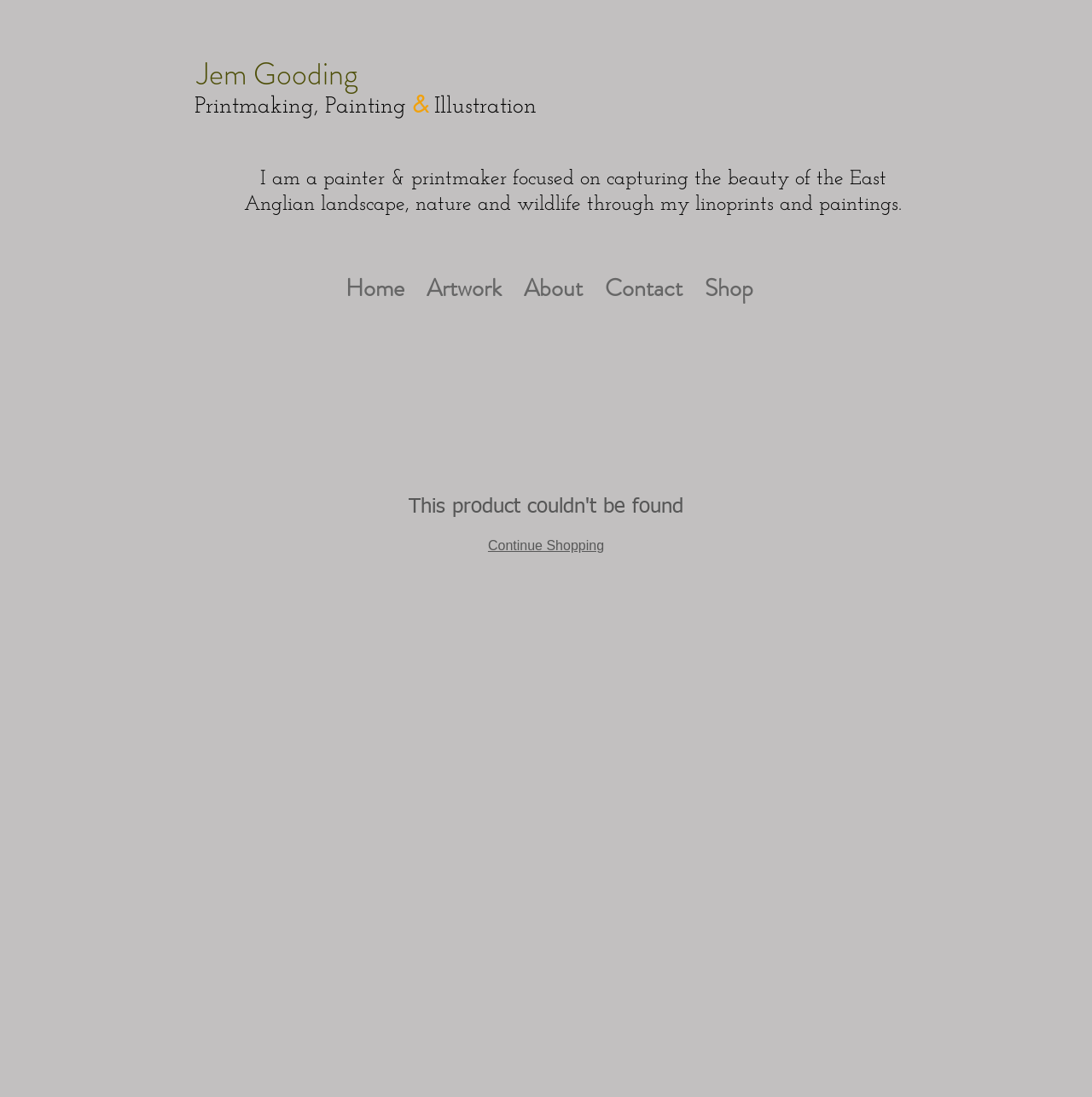Identify the bounding box coordinates of the specific part of the webpage to click to complete this instruction: "Click on the 'About' link".

None